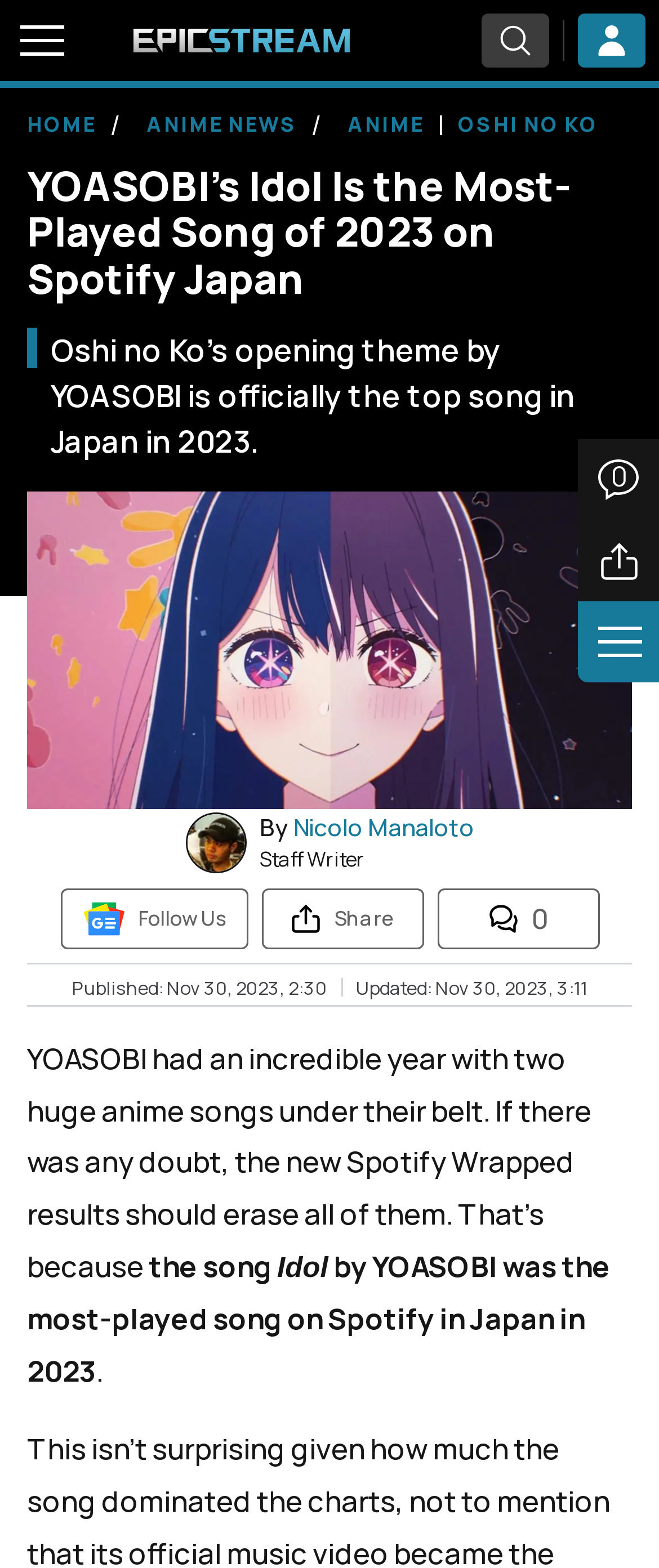Please identify the bounding box coordinates of the element on the webpage that should be clicked to follow this instruction: "Show comments". The bounding box coordinates should be given as four float numbers between 0 and 1, formatted as [left, top, right, bottom].

[0.877, 0.28, 1.0, 0.332]